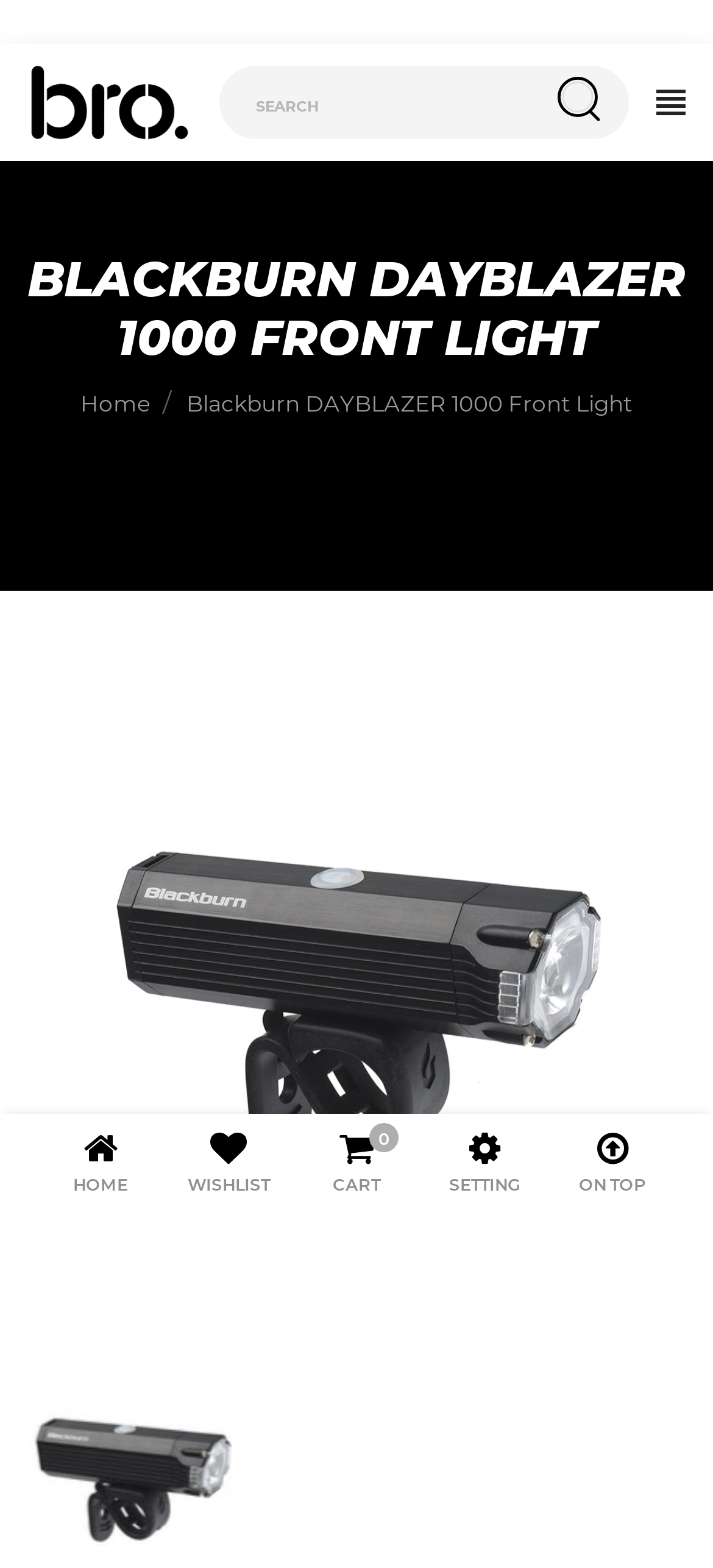What is the brand of the front light?
Please analyze the image and answer the question with as much detail as possible.

The brand of the front light can be determined by looking at the text 'BLACKBURN DAYBLAZER 1000 FRONT LIGHT' which is a heading on the webpage, indicating that the product being showcased is a Blackburn Dayblazer 1000 Front Light.